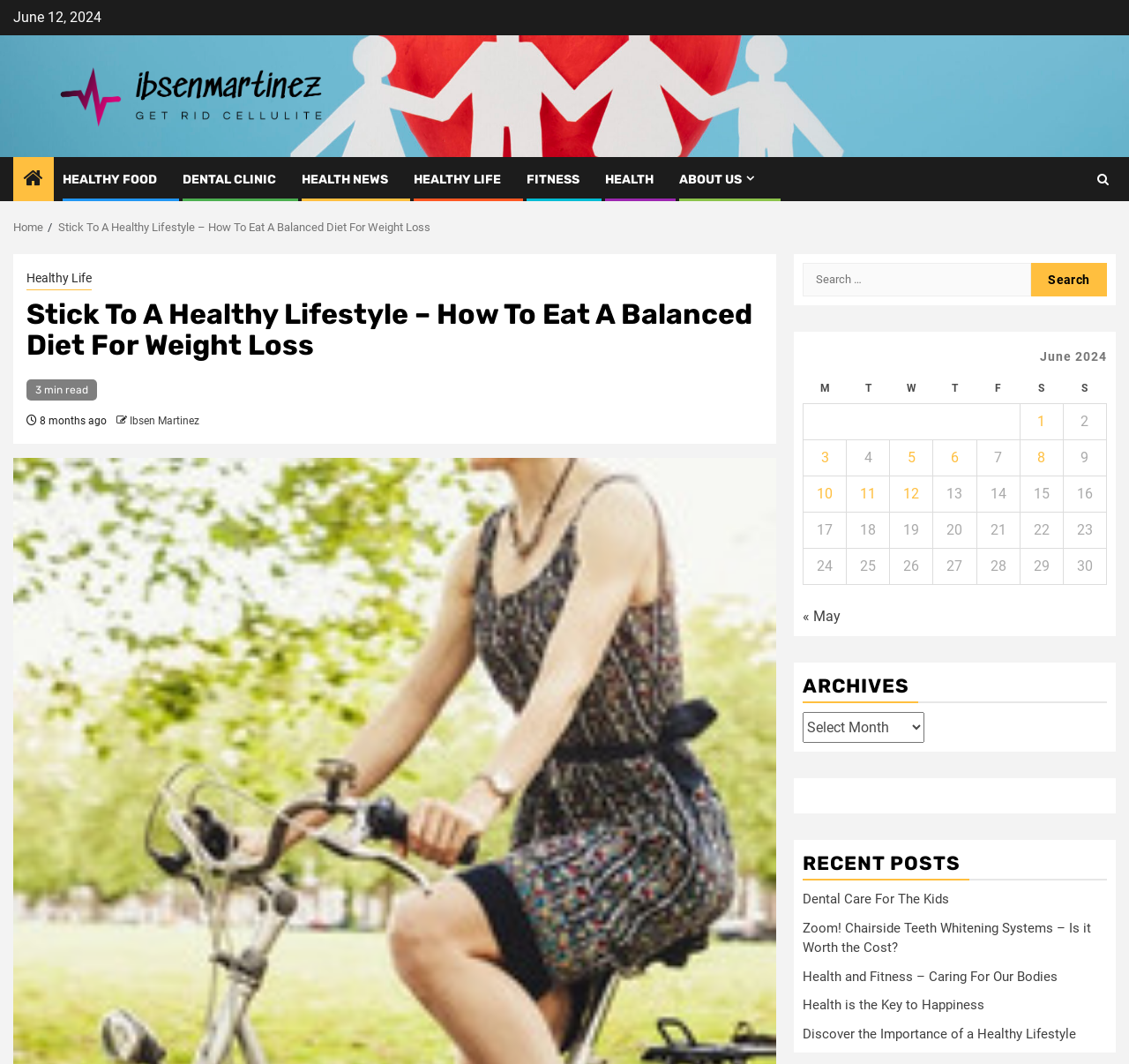How many categories are listed in the top menu?
Look at the image and provide a short answer using one word or a phrase.

7